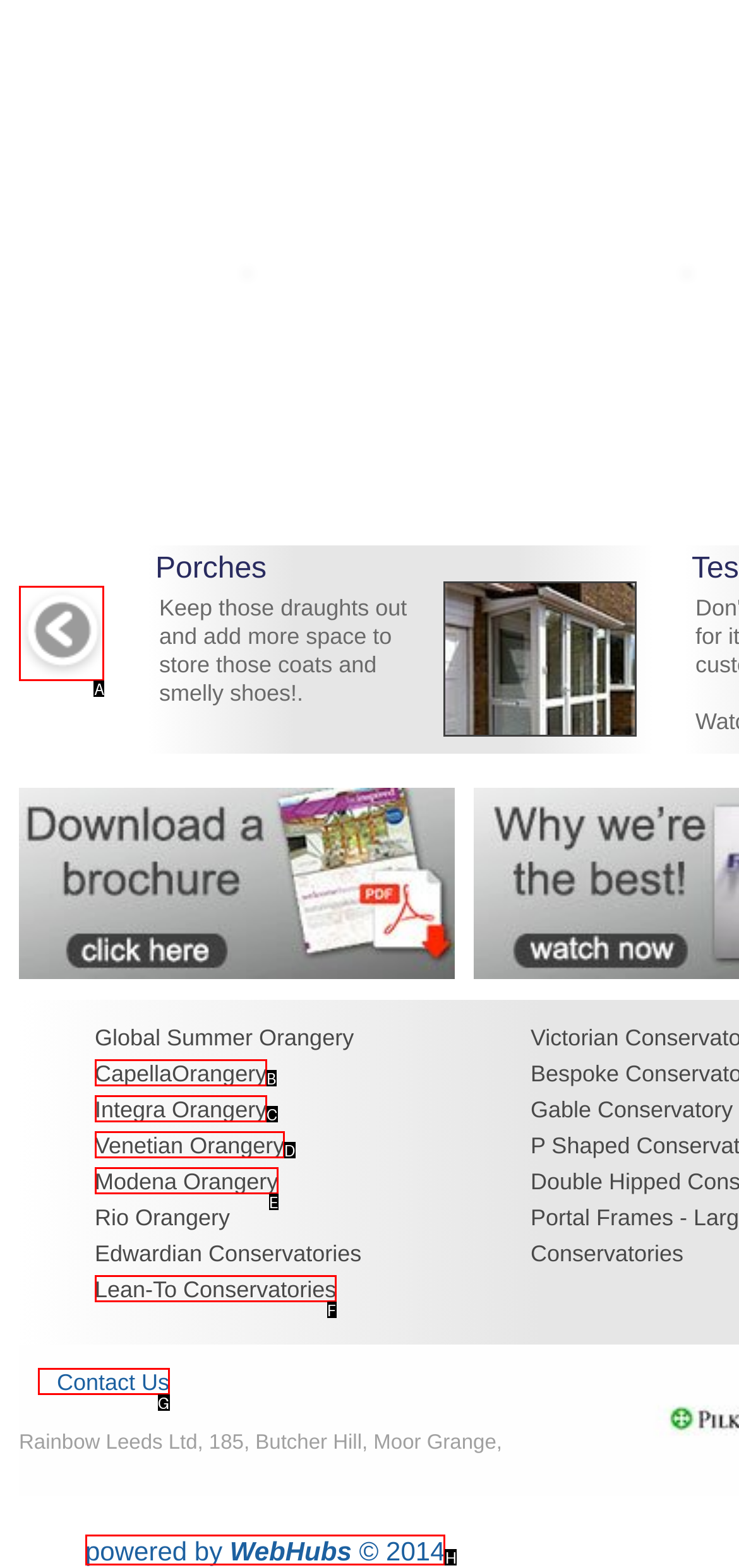Identify the letter of the UI element that corresponds to: powered by WebHubs © 2014
Respond with the letter of the option directly.

H